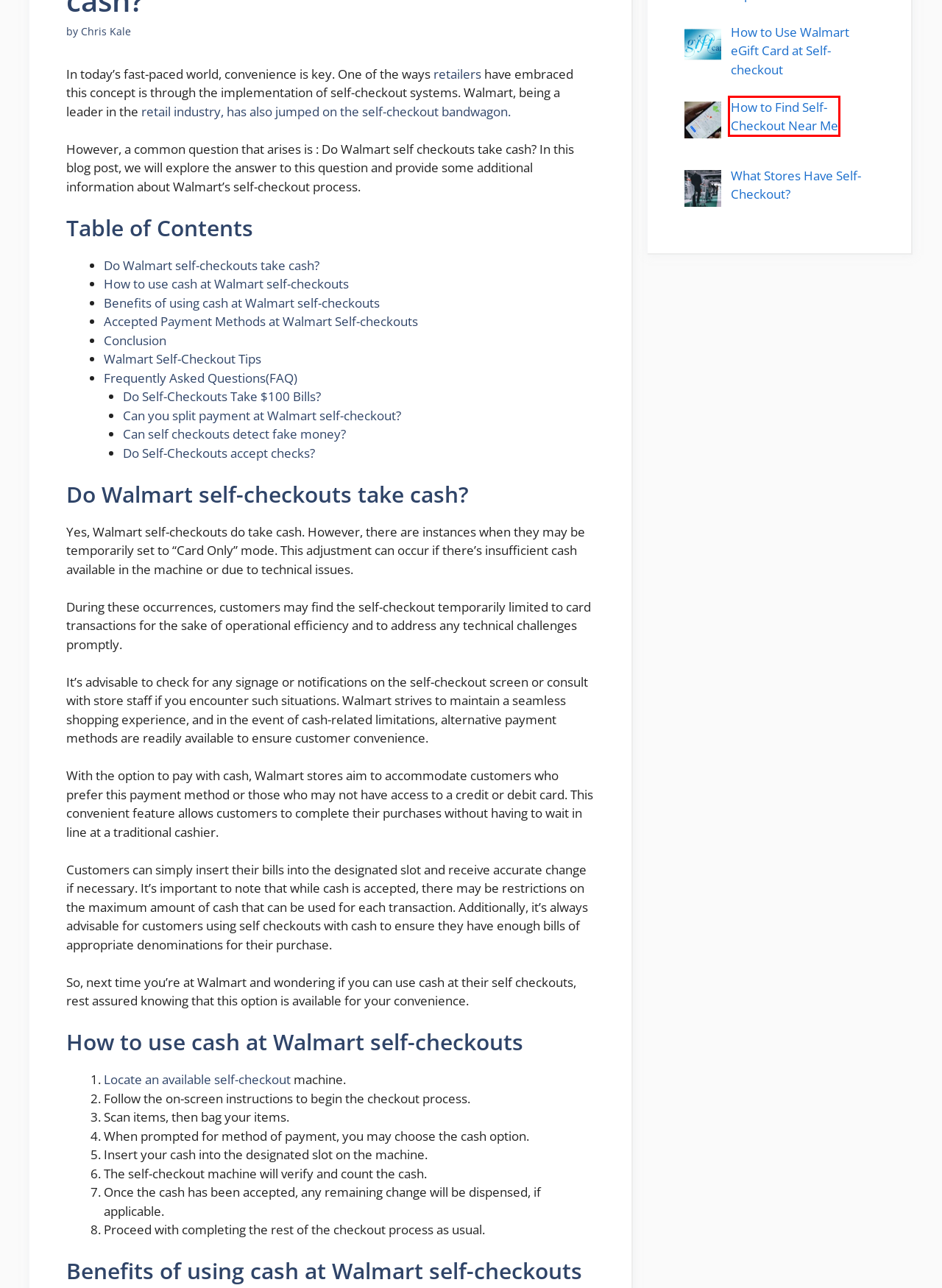You have a screenshot of a webpage with a red bounding box around a UI element. Determine which webpage description best matches the new webpage that results from clicking the element in the bounding box. Here are the candidates:
A. Gkale004 | NavilTech
B. How to use Walmart eGift card at self-checkout [ 3 Steps ]
C. Does Kroger have self-checkout? | NavilTech
D. NavilTech | Your Gateway to Cutting-Edge Technology News and Insights.
E. What Stores Have Self-Checkout?
F. Features | NavilTech
G. How to Find Self-Checkout Near Me | NavilTech
H. Is Self-Checkout Safe? Securing Your Transactions

G